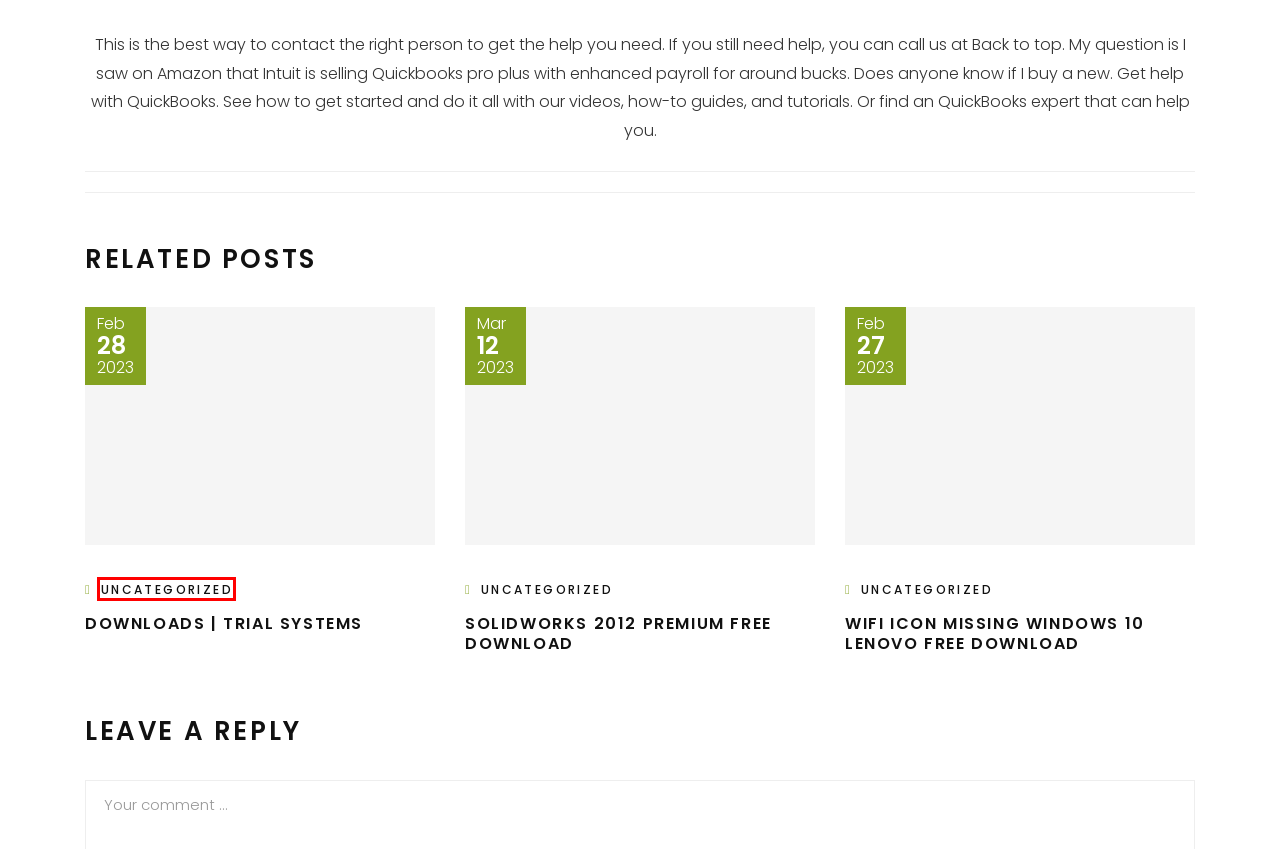With the provided webpage screenshot containing a red bounding box around a UI element, determine which description best matches the new webpage that appears after clicking the selected element. The choices are:
A. Education – Sochi2013
B. Sochi2013 – Learn Better
C. Home improvement – Sochi2013
D. Downloads | Trial Systems – Sochi2013
E. Uncategorized – Sochi2013
F. Solidworks 2012 premium free download – Sochi2013
G. Wifi icon missing windows 10 lenovo free download – Sochi2013
H. Food – Sochi2013

E